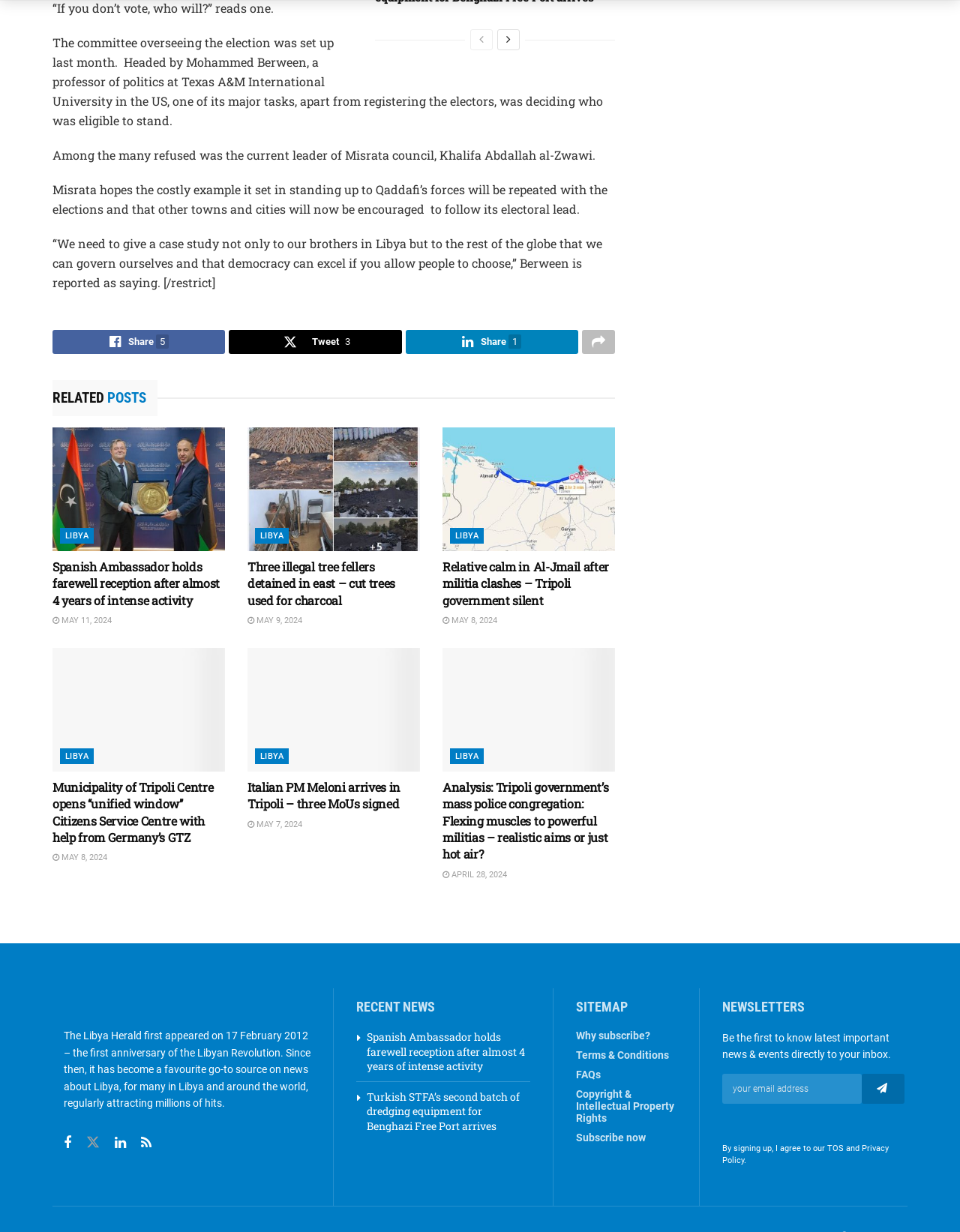What is the name of the website?
Please ensure your answer is as detailed and informative as possible.

I looked for the website's name and found it in the top-left corner of the page, which is 'LibyaHerald'.